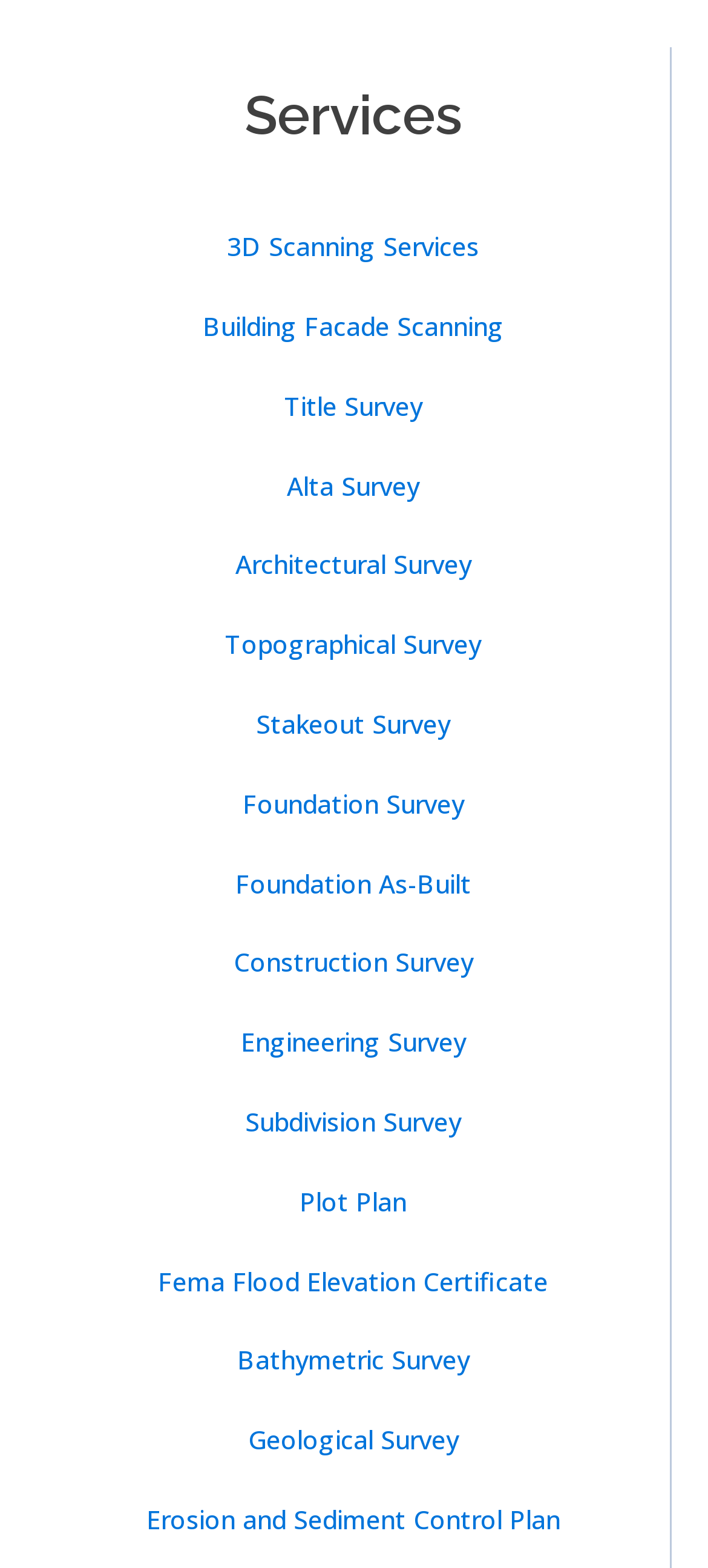Find the bounding box coordinates for the area that should be clicked to accomplish the instruction: "View Building Facade Scanning".

[0.103, 0.183, 0.895, 0.234]